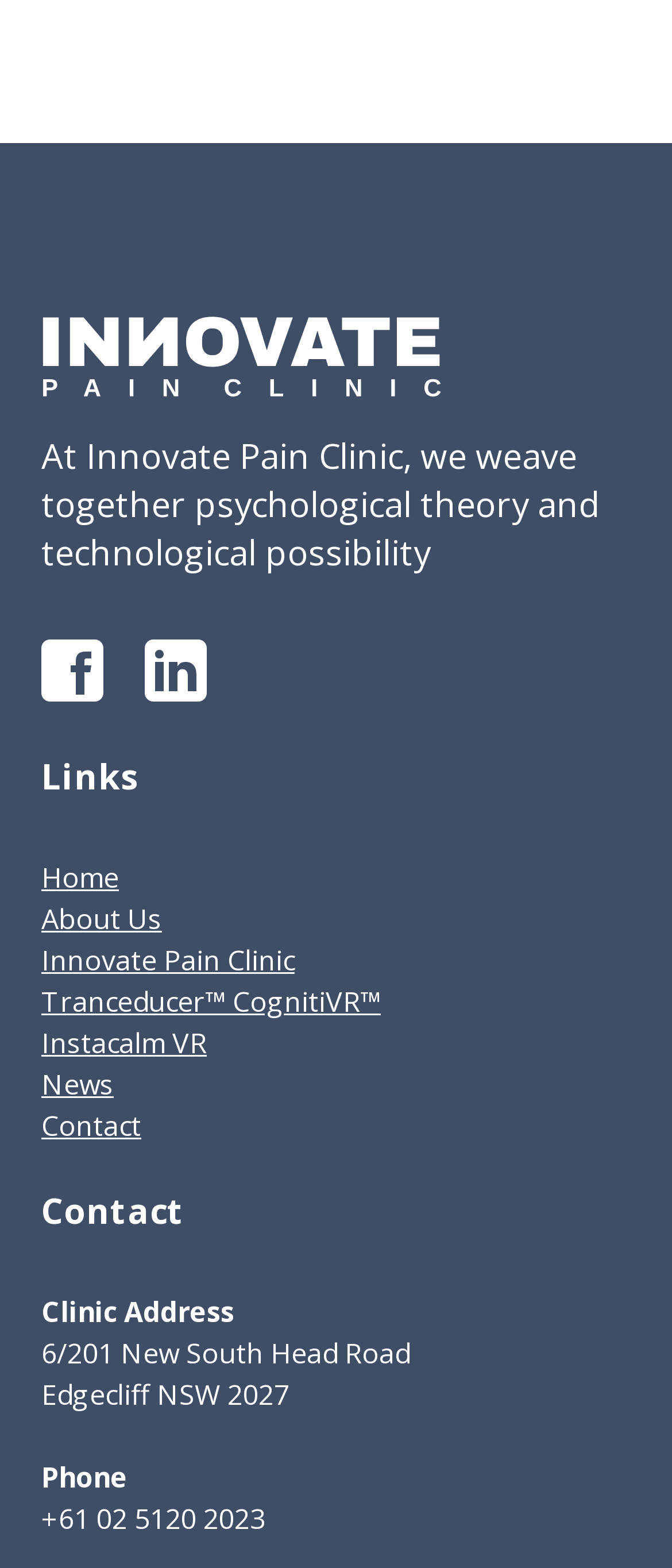Please identify the bounding box coordinates of the area I need to click to accomplish the following instruction: "Contact the clinic".

[0.062, 0.705, 0.938, 0.731]